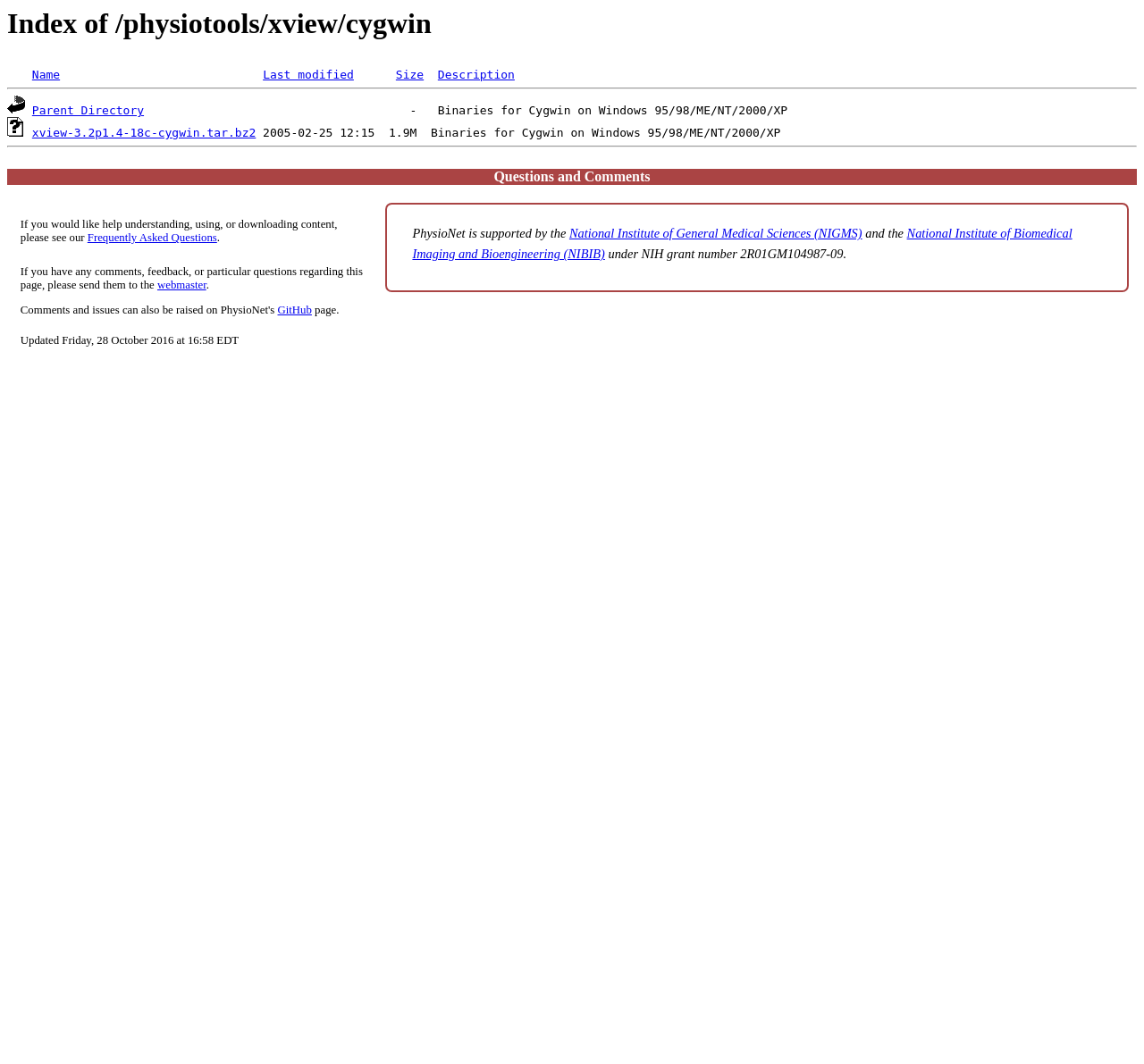Please determine the bounding box coordinates of the section I need to click to accomplish this instruction: "Contact the webmaster".

[0.137, 0.262, 0.18, 0.274]